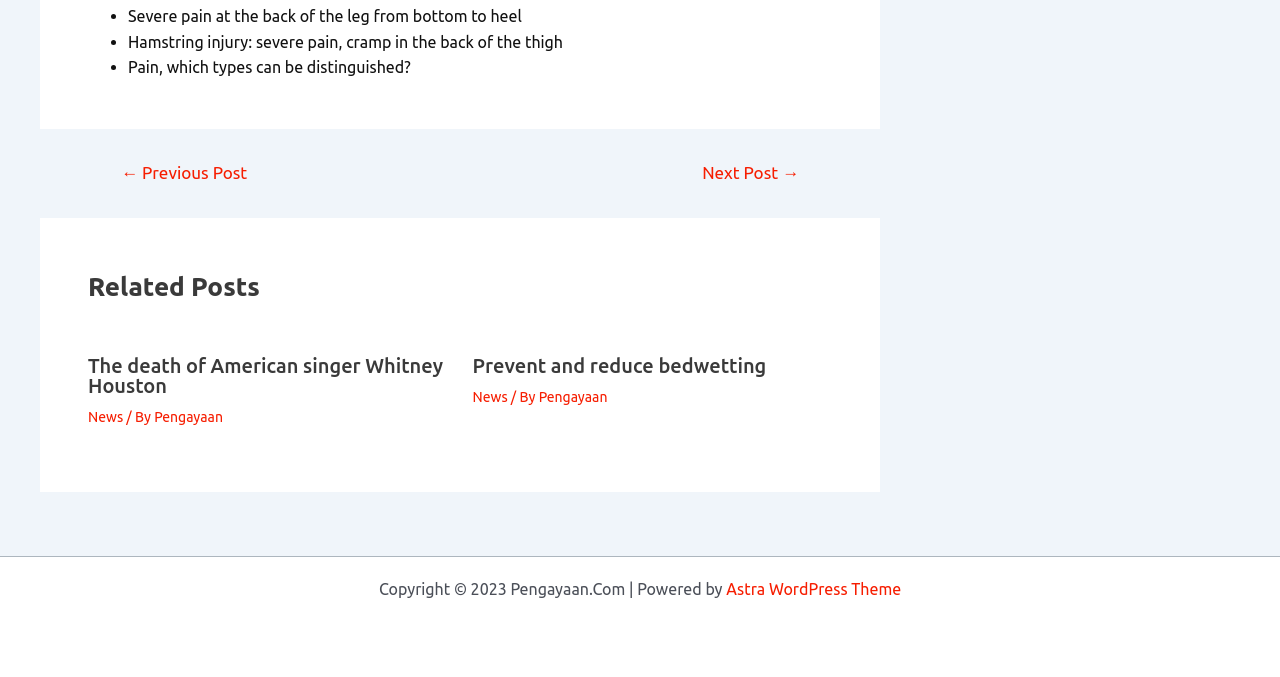What is the topic of the first related post?
Respond with a short answer, either a single word or a phrase, based on the image.

Whitney Houston's death